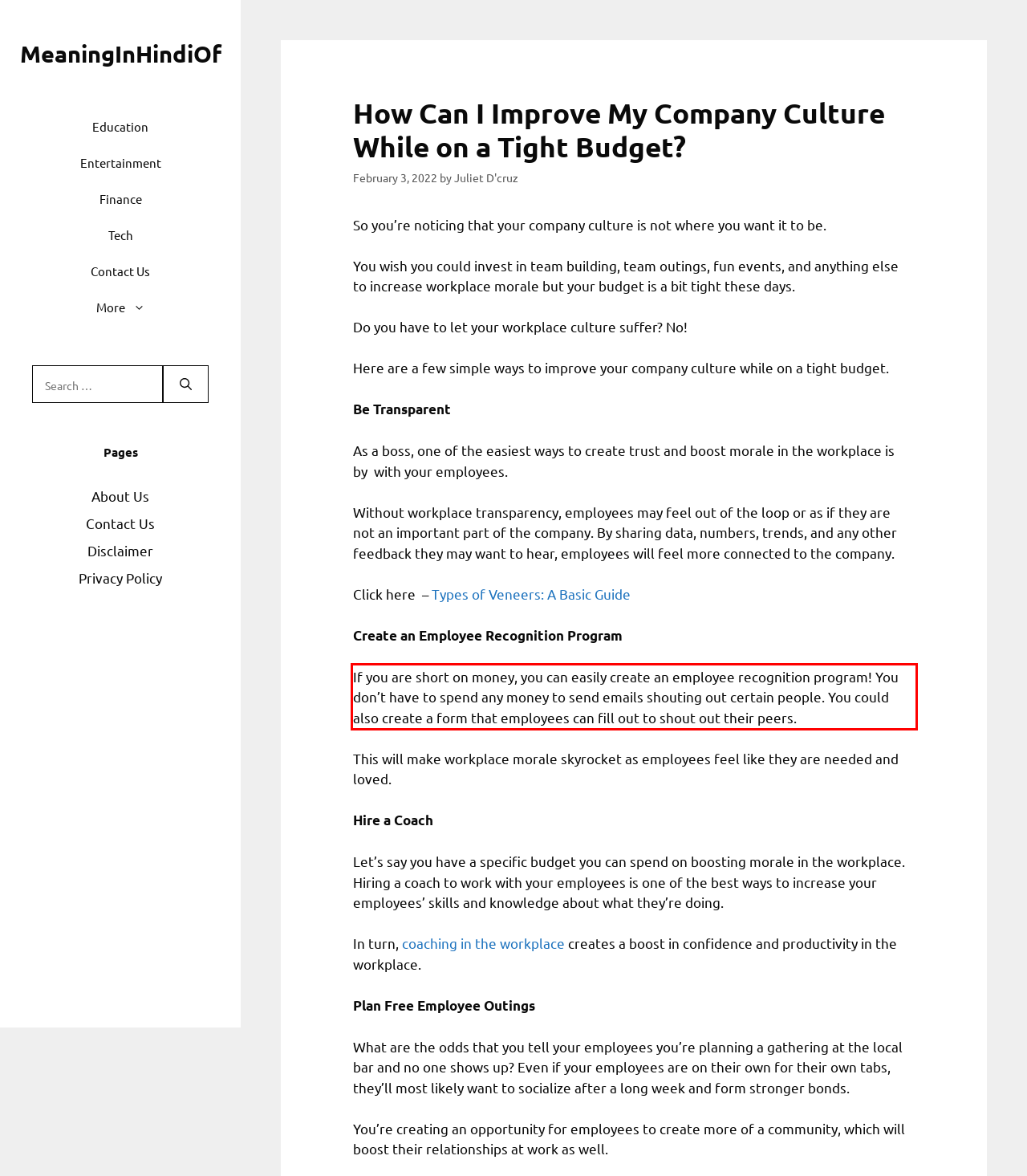Please identify the text within the red rectangular bounding box in the provided webpage screenshot.

If you are short on money, you can easily create an employee recognition program! You don’t have to spend any money to send emails shouting out certain people. You could also create a form that employees can fill out to shout out their peers.